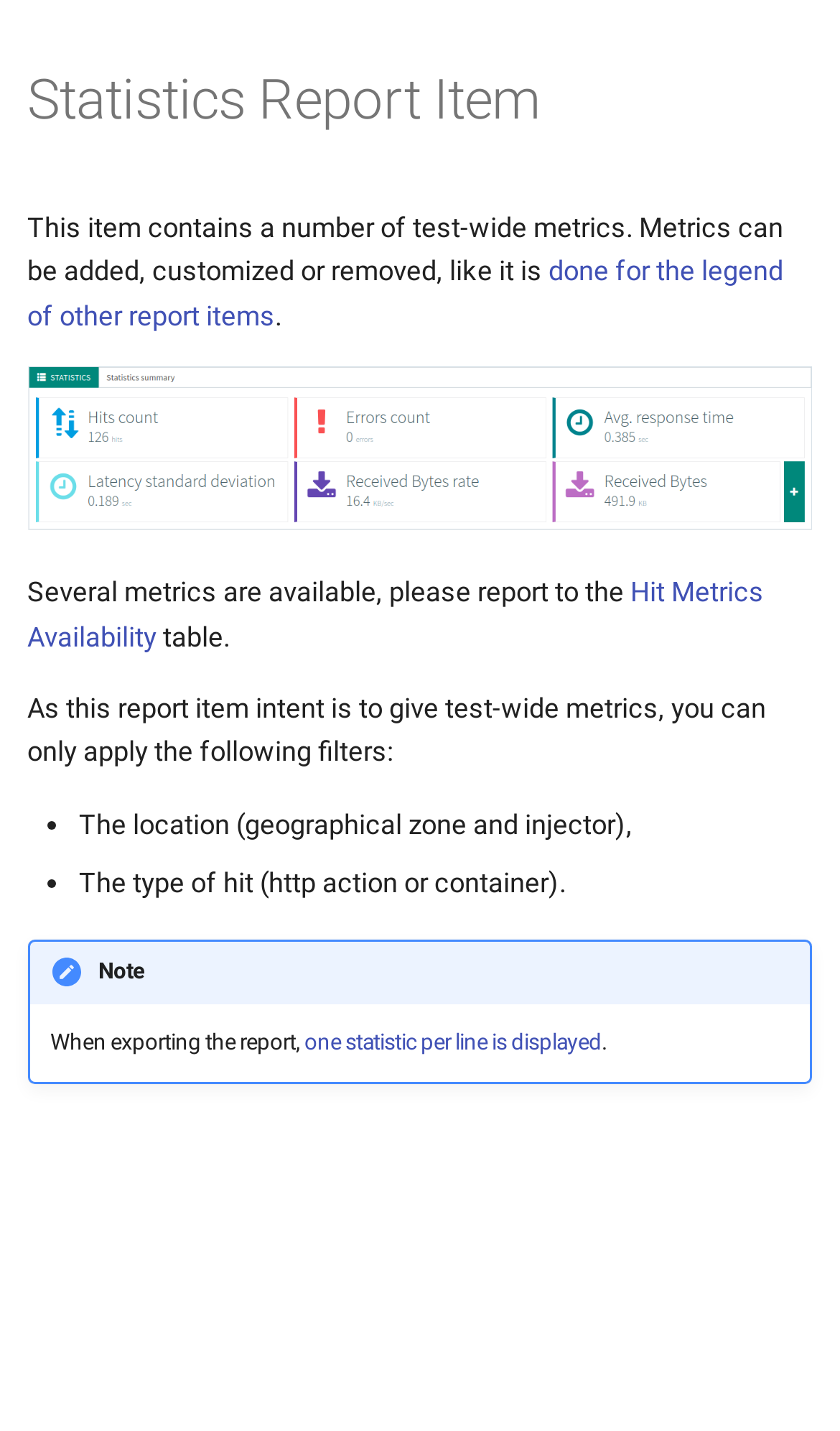Identify and provide the main heading of the webpage.

Statistics Report Item¶